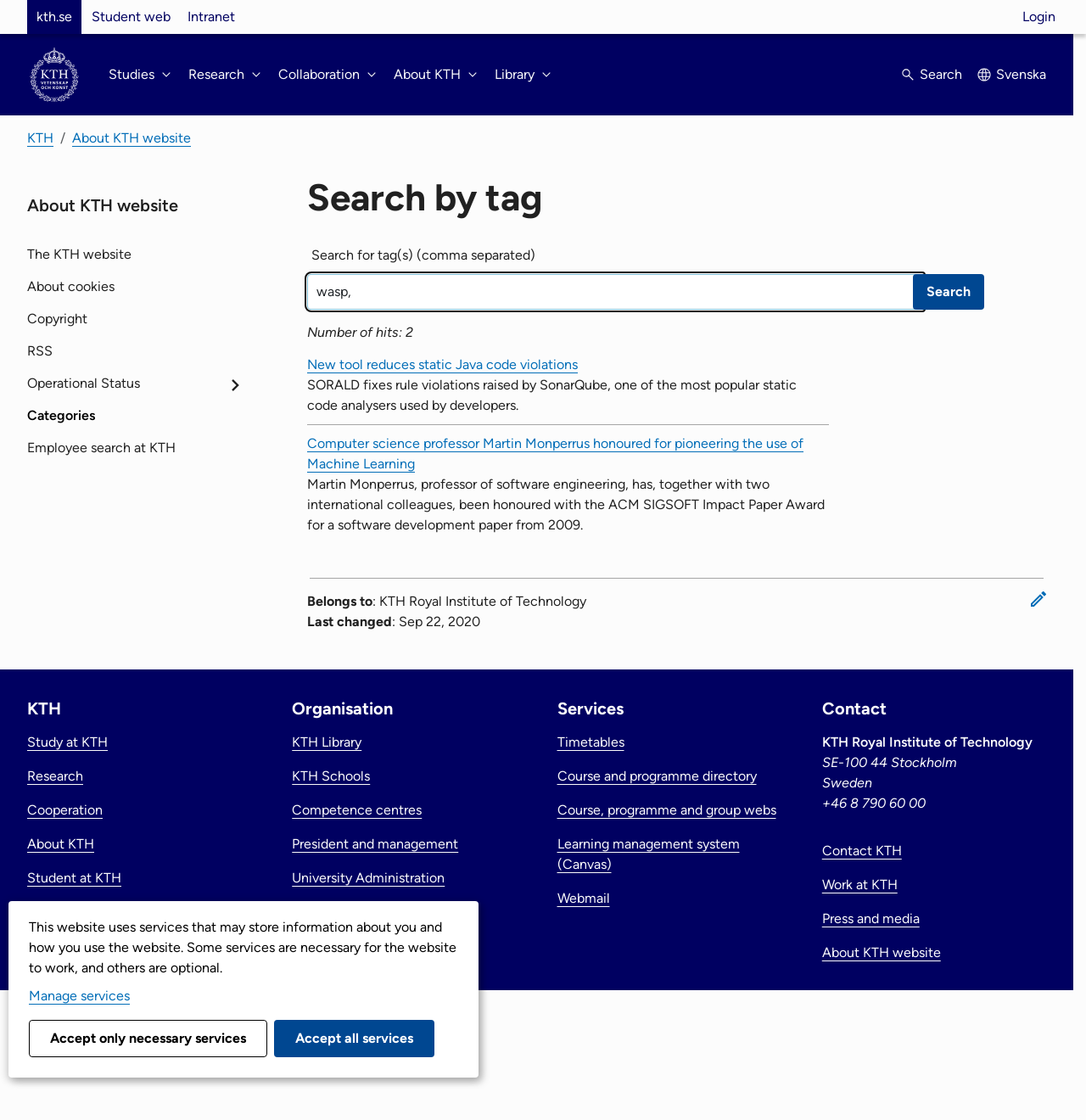Bounding box coordinates must be specified in the format (top-left x, top-left y, bottom-right x, bottom-right y). All values should be floating point numbers between 0 and 1. What are the bounding box coordinates of the UI element described as: input value="wasp, " name="e" value="wasp,"

[0.283, 0.245, 0.85, 0.276]